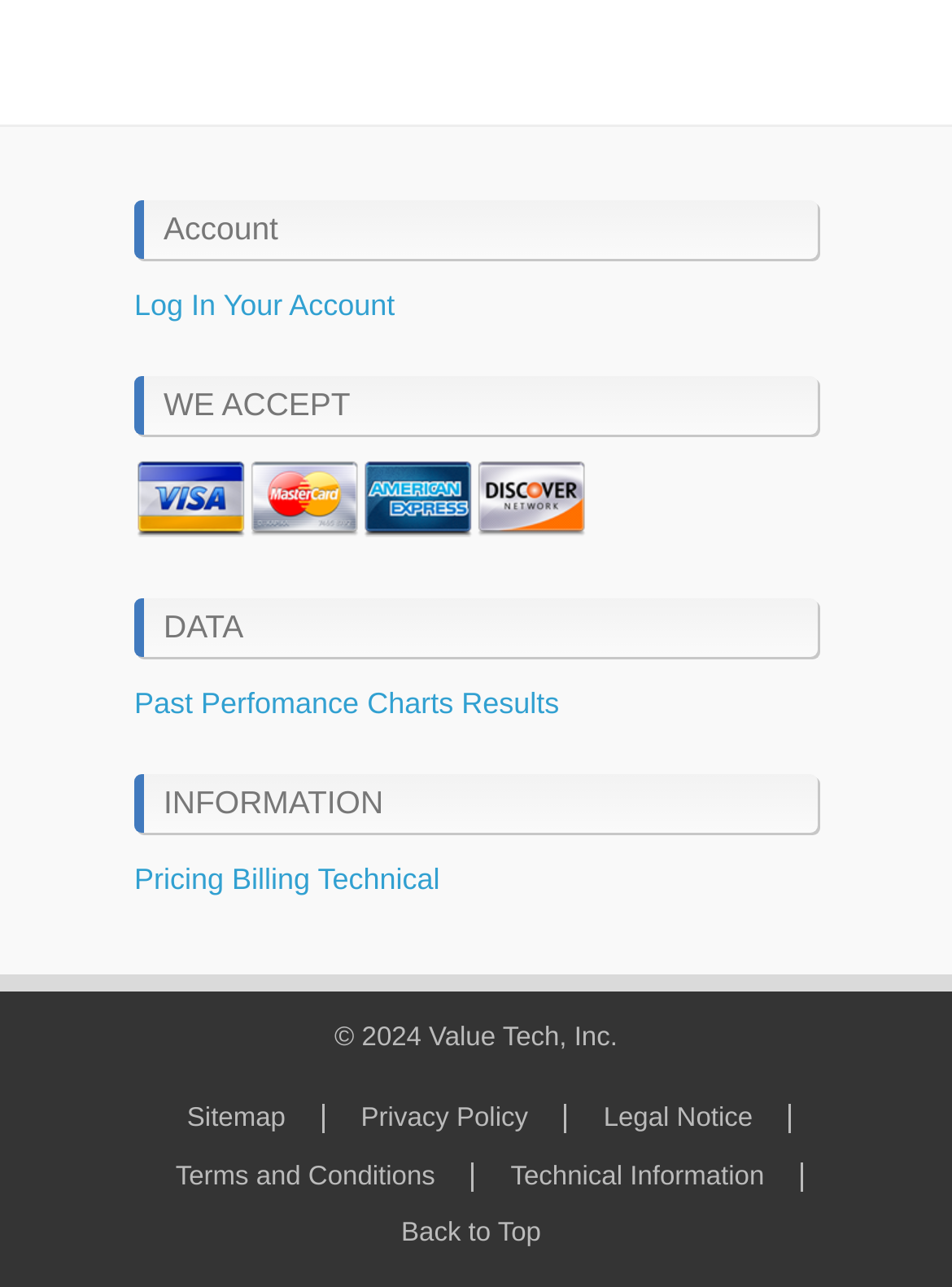Please specify the coordinates of the bounding box for the element that should be clicked to carry out this instruction: "View past performance". The coordinates must be four float numbers between 0 and 1, formatted as [left, top, right, bottom].

[0.141, 0.533, 0.377, 0.56]